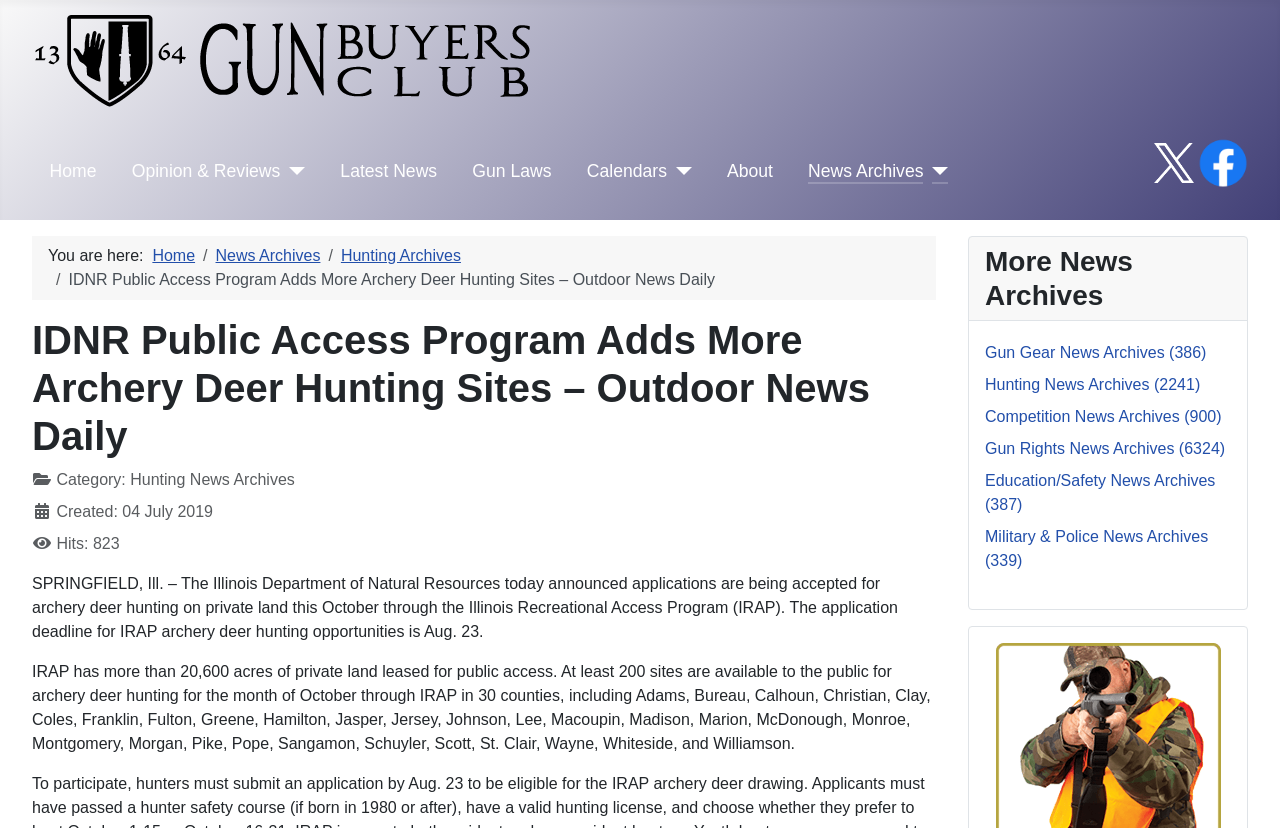Identify the bounding box coordinates of the specific part of the webpage to click to complete this instruction: "Click on Gun Buyers Club".

[0.025, 0.049, 0.416, 0.092]